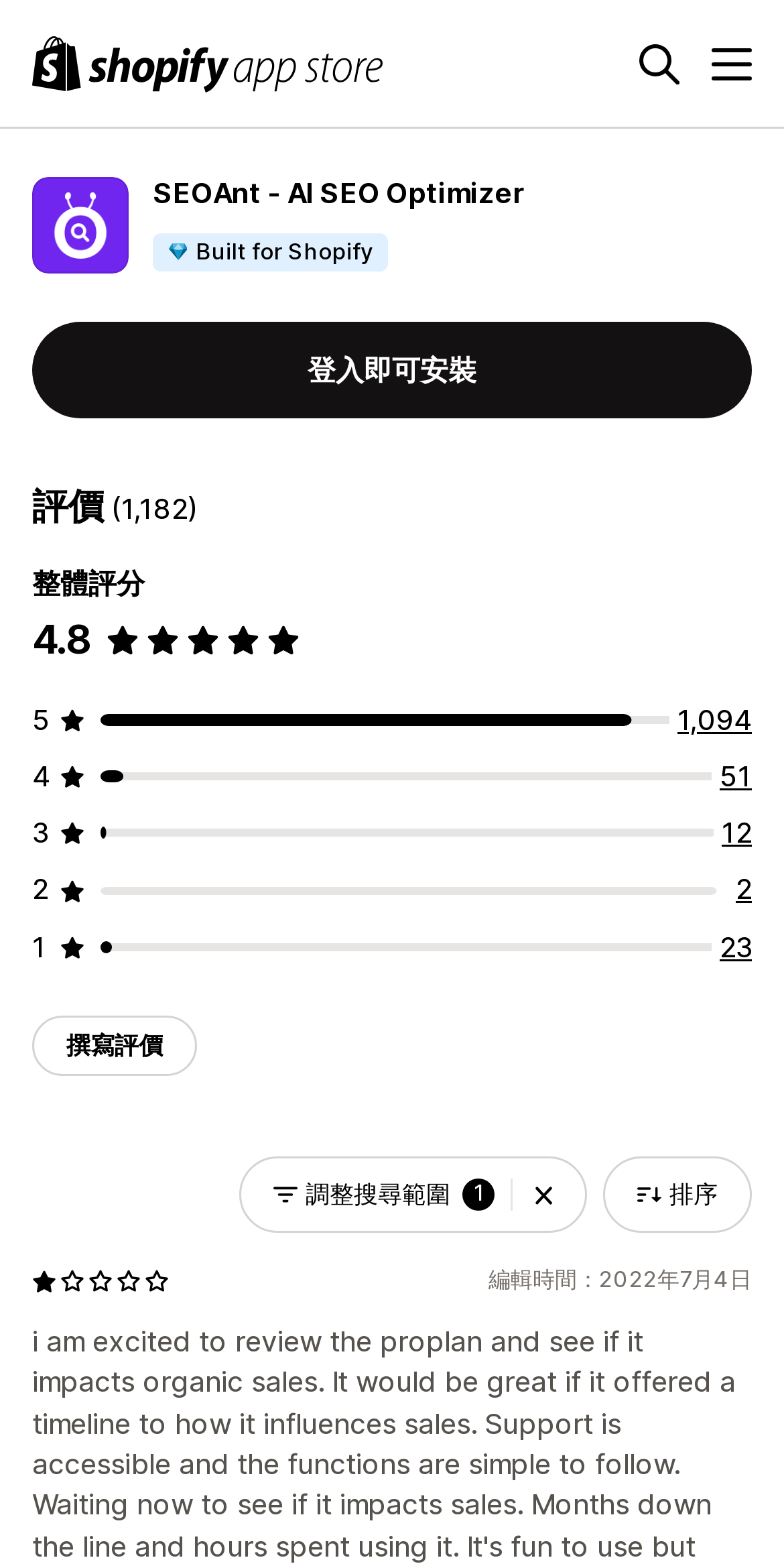Please examine the image and provide a detailed answer to the question: What is the name of the Shopify app?

The name of the Shopify app can be found in the heading element 'SEOAnt ‑ AI SEO Optimizer' which is located at the top of the webpage, indicating that the webpage is about the SEOAnt app.